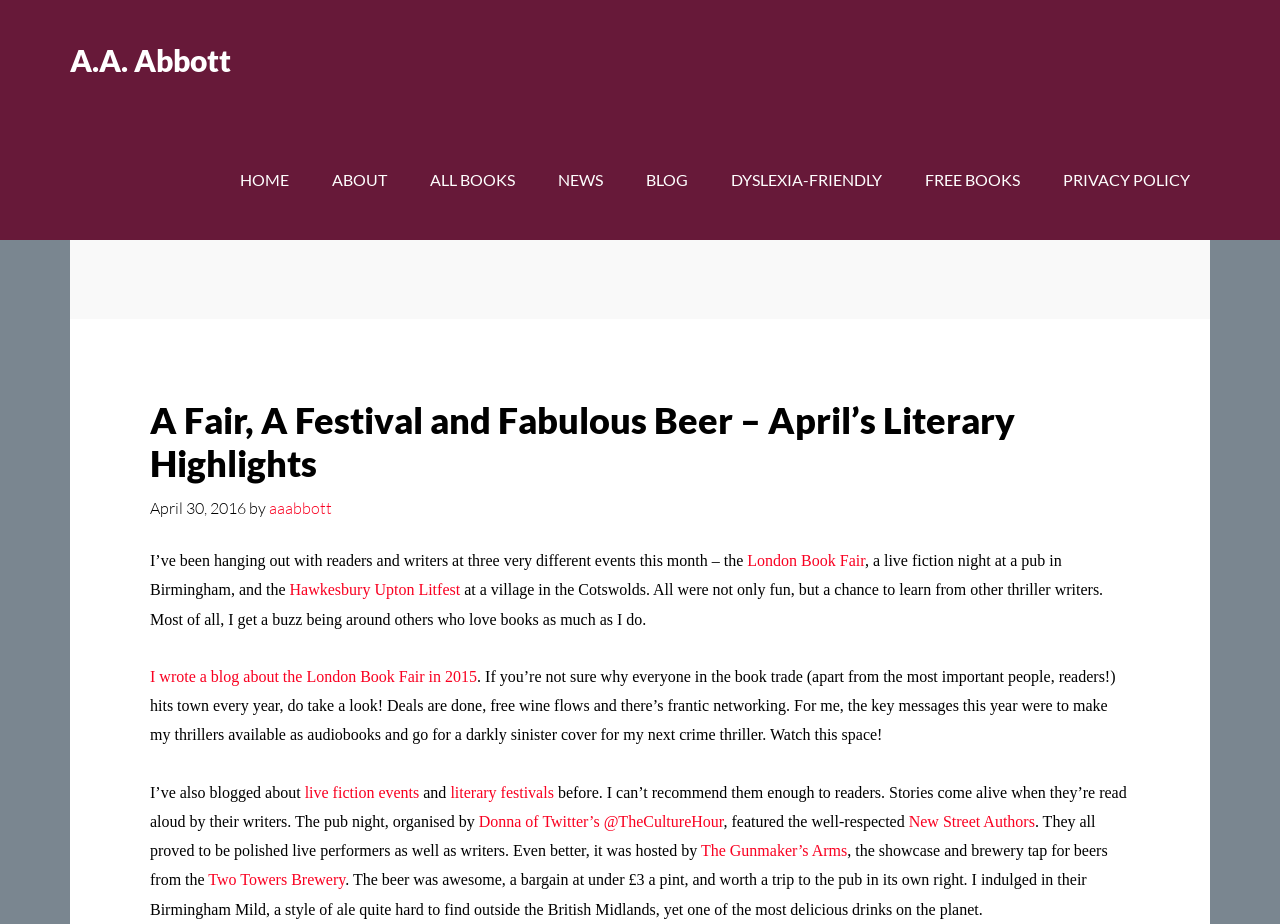What is the name of the author?
Using the information from the image, provide a comprehensive answer to the question.

The name of the author can be found in the link 'A.A. Abbott' with bounding box coordinates [0.055, 0.045, 0.18, 0.084]. This link is located at the top of the webpage, indicating that it is the author's name.